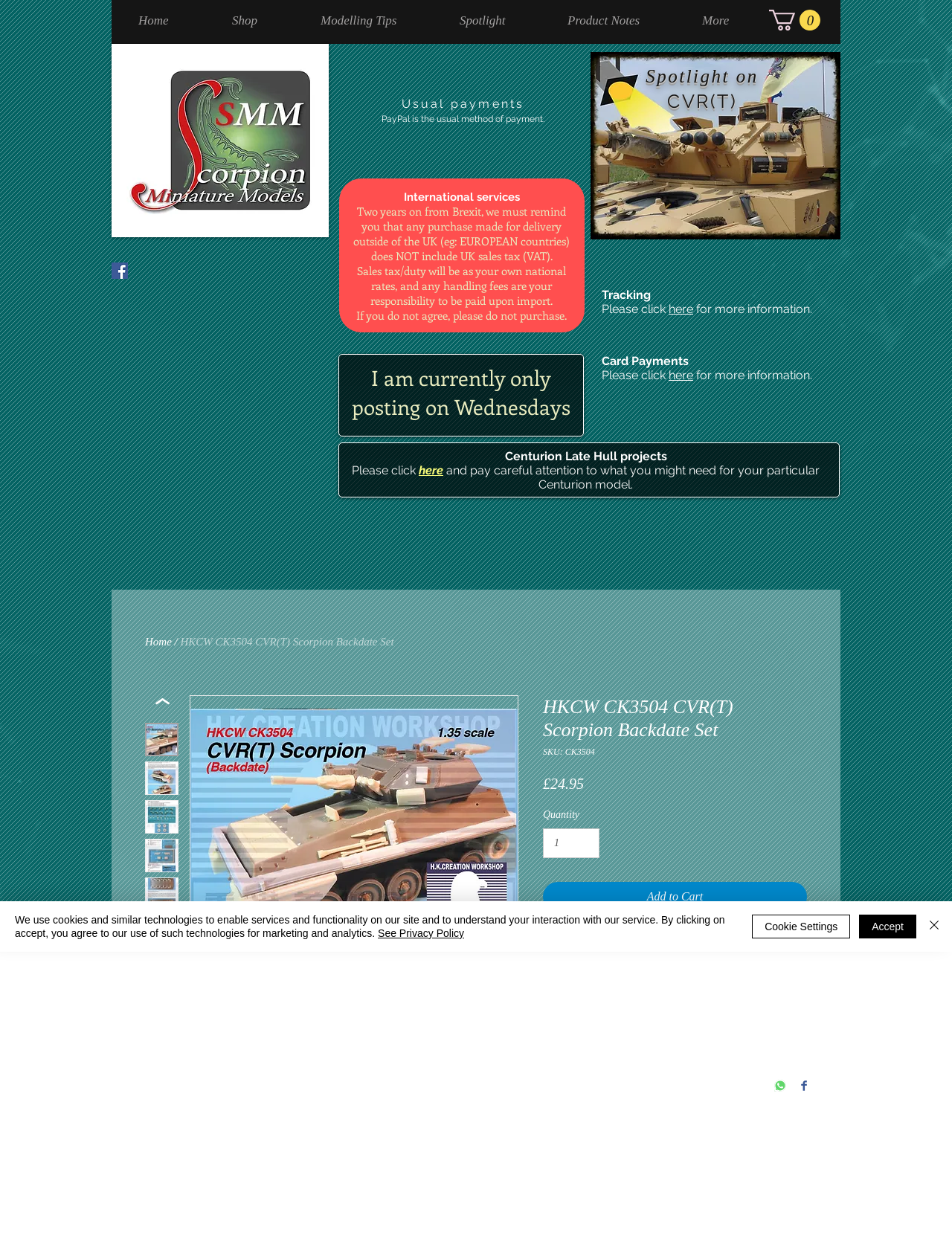Can you pinpoint the bounding box coordinates for the clickable element required for this instruction: "Click the 'Spotlight on' link"? The coordinates should be four float numbers between 0 and 1, i.e., [left, top, right, bottom].

[0.678, 0.053, 0.797, 0.069]